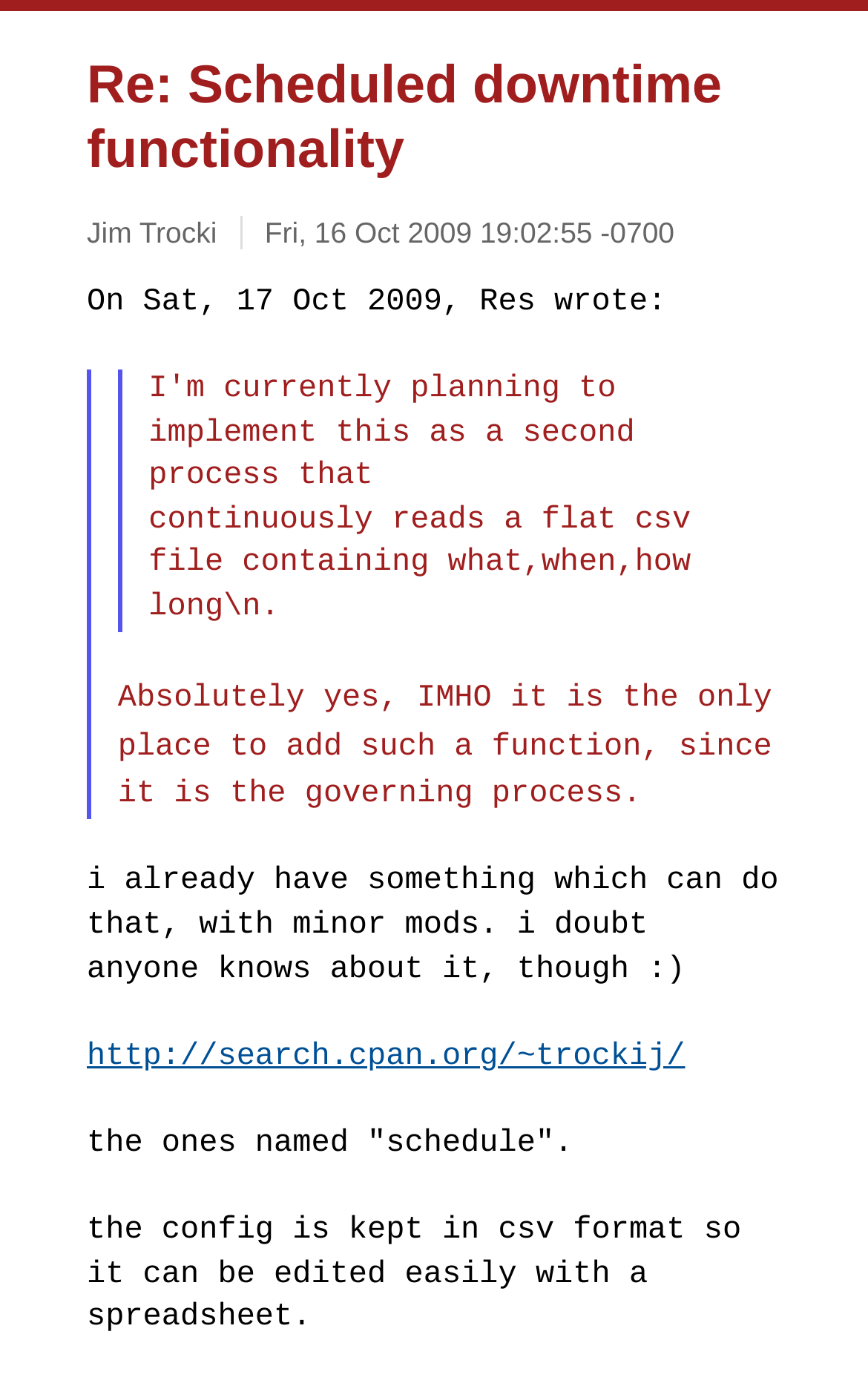Using the description: "http://search.cpan.org/~trockij/", identify the bounding box of the corresponding UI element in the screenshot.

[0.1, 0.75, 0.789, 0.775]